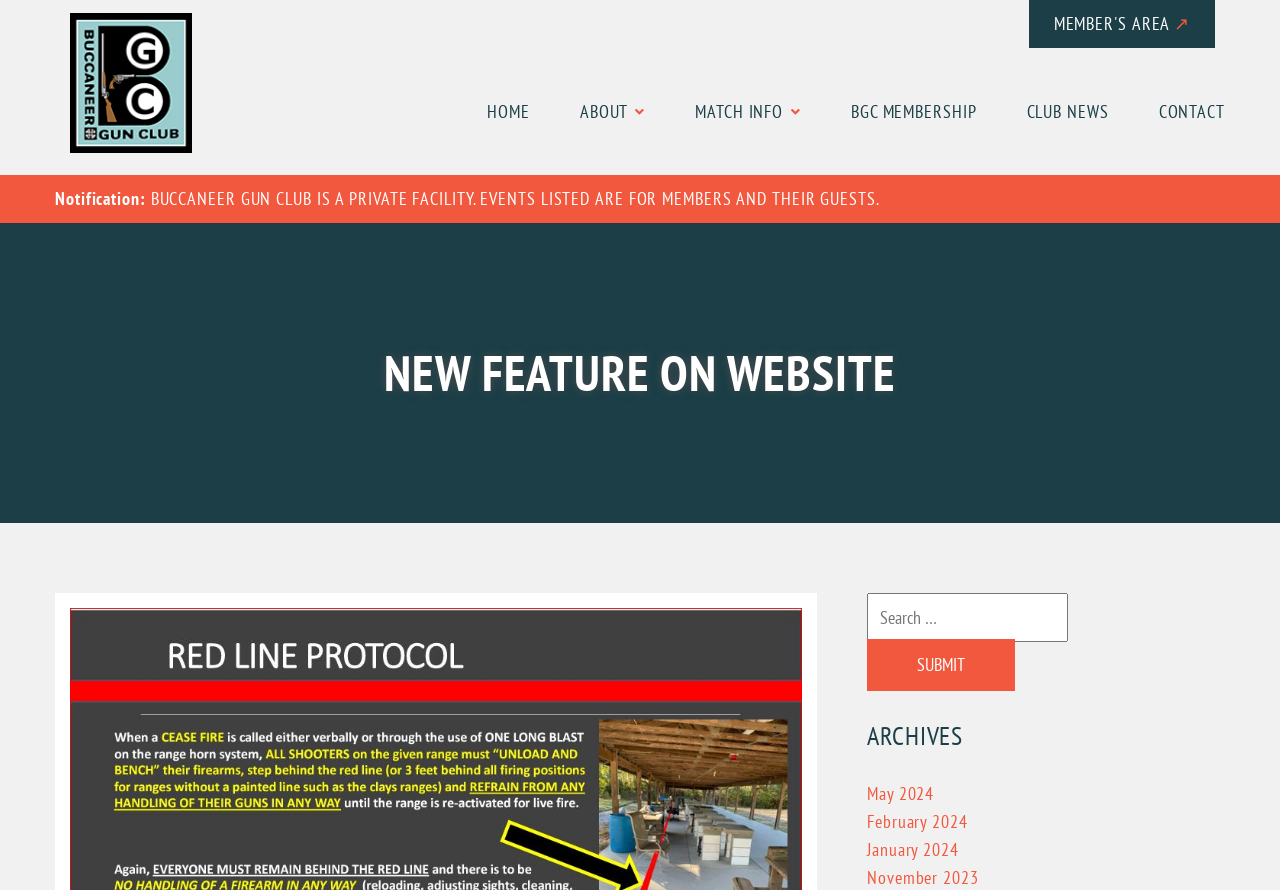Please identify the bounding box coordinates of the clickable region that I should interact with to perform the following instruction: "Go to HOME page". The coordinates should be expressed as four float numbers between 0 and 1, i.e., [left, top, right, bottom].

[0.381, 0.099, 0.414, 0.151]